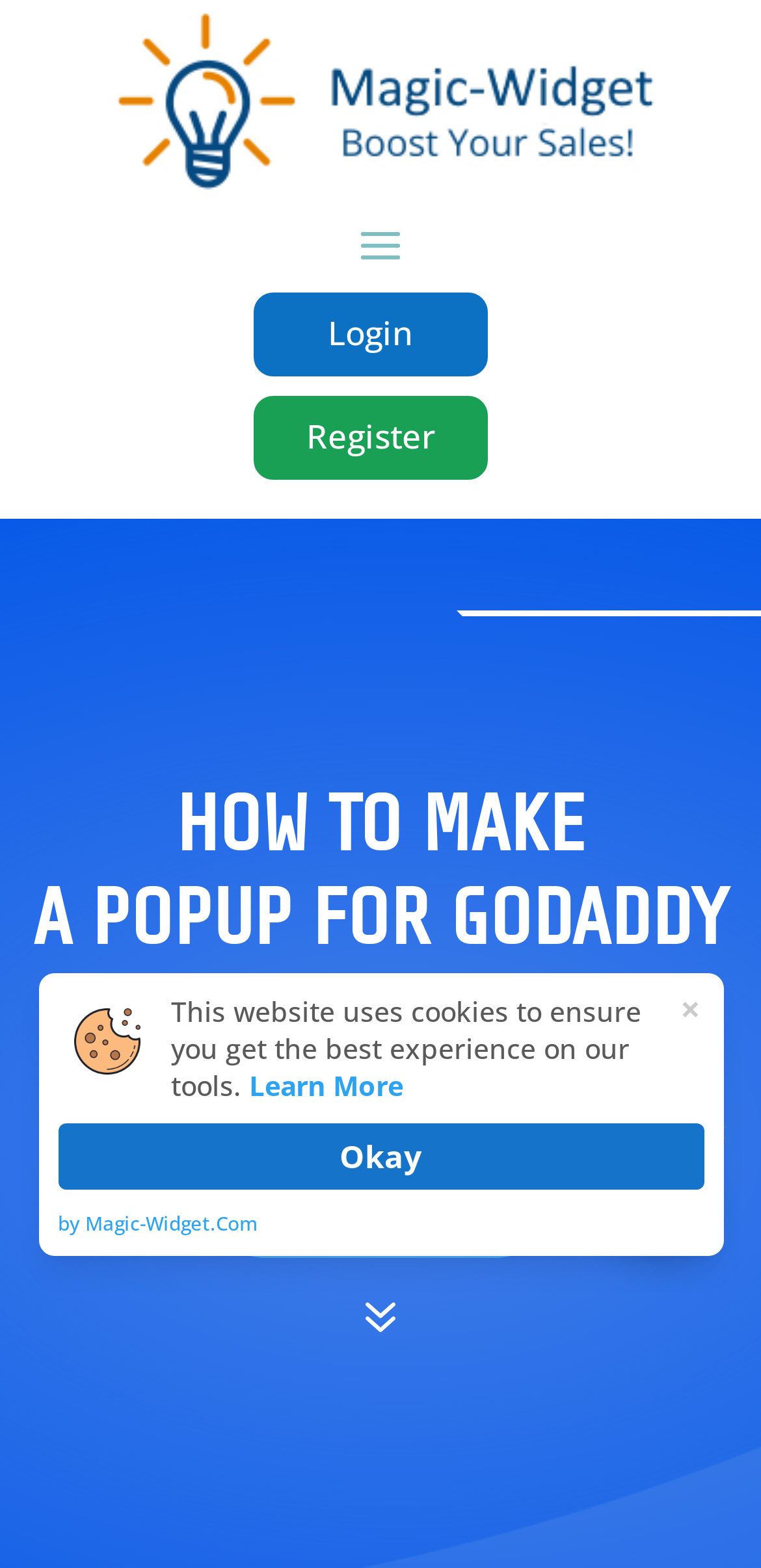Kindly provide the bounding box coordinates of the section you need to click on to fulfill the given instruction: "Click the Register link".

[0.333, 0.253, 0.641, 0.306]